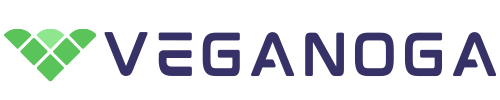What values does the logo embody?
Please describe in detail the information shown in the image to answer the question.

The logo embodies the values of sustainability and compassion for animals, appealing to a community interested in vegan diets and lifestyles.